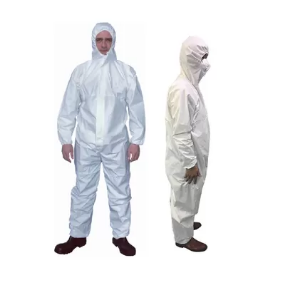Offer a detailed explanation of the image's components.

The image features a pair of individuals wearing white disposable isolation gowns designed for medical and protective use. The suits are full-body, featuring hoods to ensure comprehensive coverage and protection. They are crafted from non-woven fabric, emphasizing comfort and safety in environments such as laboratories, cleaning rooms, and construction sites. The backdrop is neutral, allowing the protective suits to stand out, signifying their importance in maintaining hygiene and safety standards. This type of protective clothing is often certified by regulatory bodies, ensuring reliability in use.